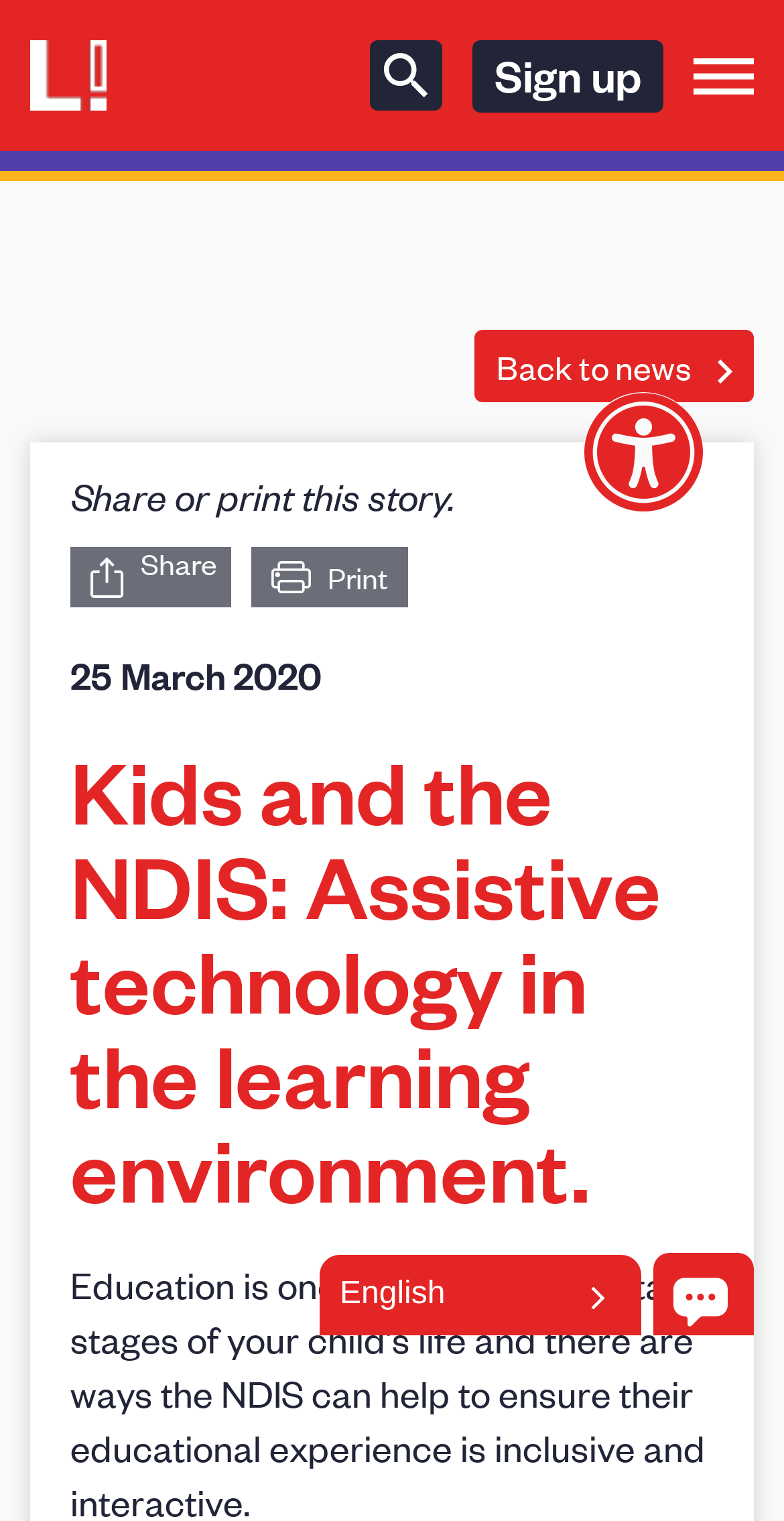Using the details from the image, please elaborate on the following question: How many social media sharing options are available?

There are two social media sharing options available: 'Share' and 'Print'. These options are located in the middle of the webpage and allow users to share the article on social media or print it.